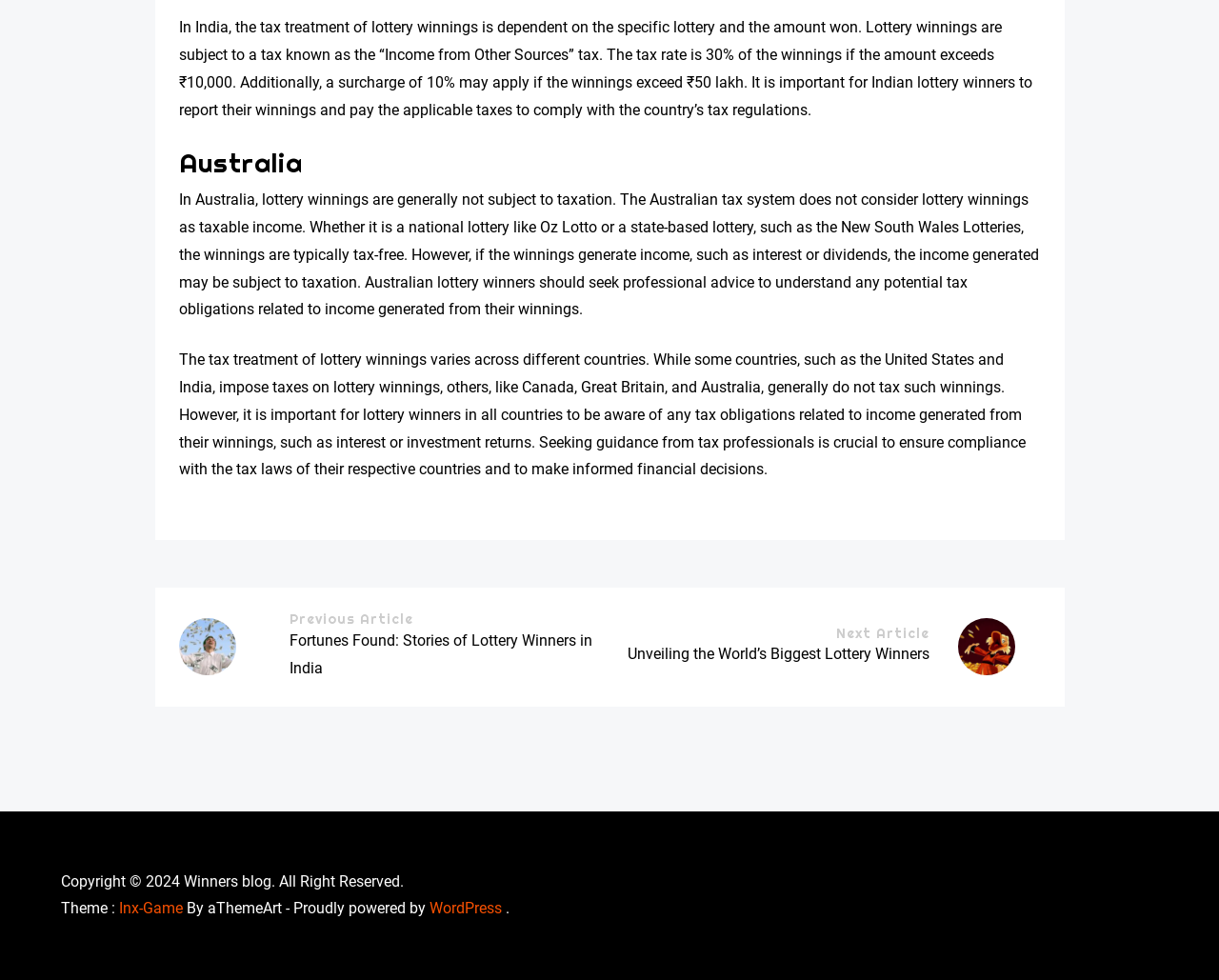Respond with a single word or short phrase to the following question: 
What is the platform used to power this website?

WordPress